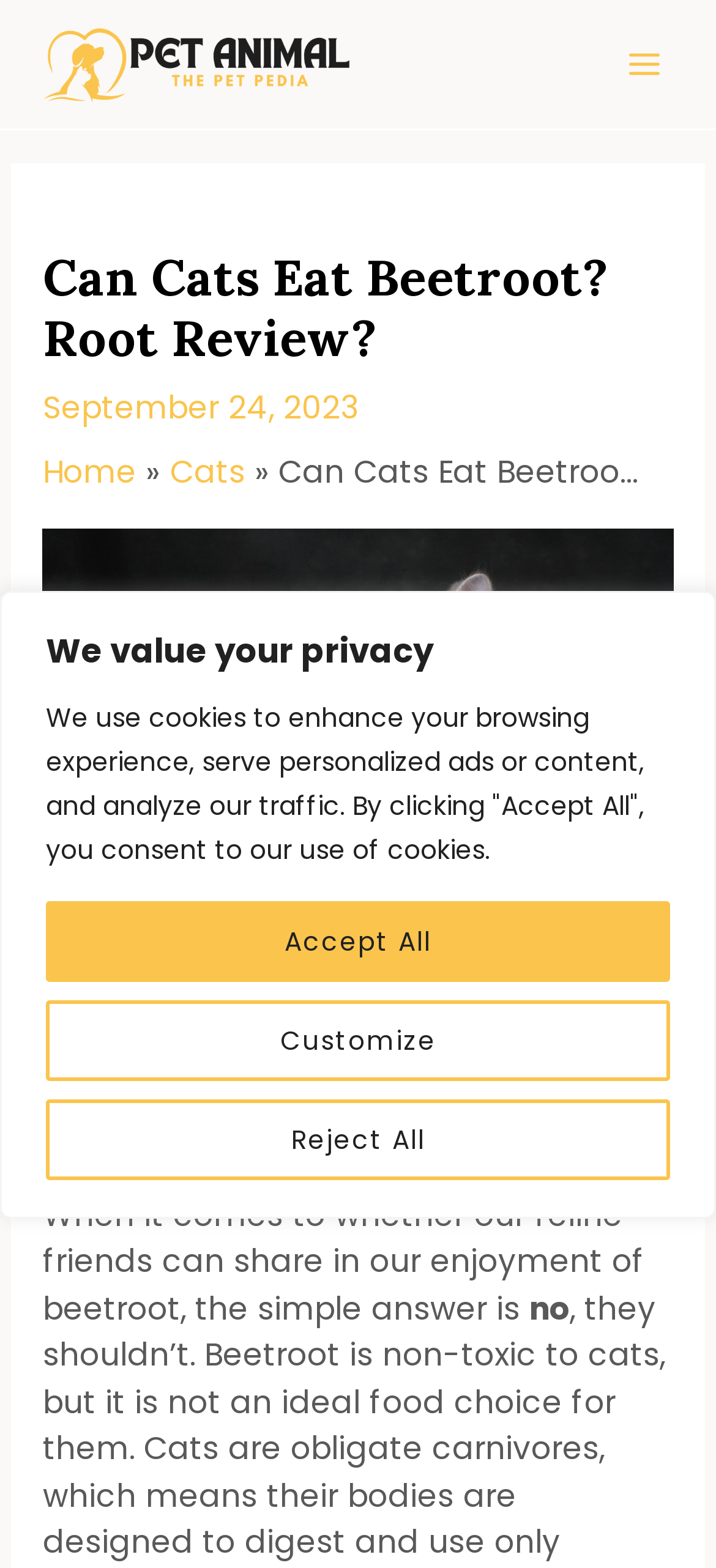What is the category of the article?
Look at the image and provide a detailed response to the question.

I found the category of the article by looking at the breadcrumbs navigation section, where it is written 'Home > Cats'.